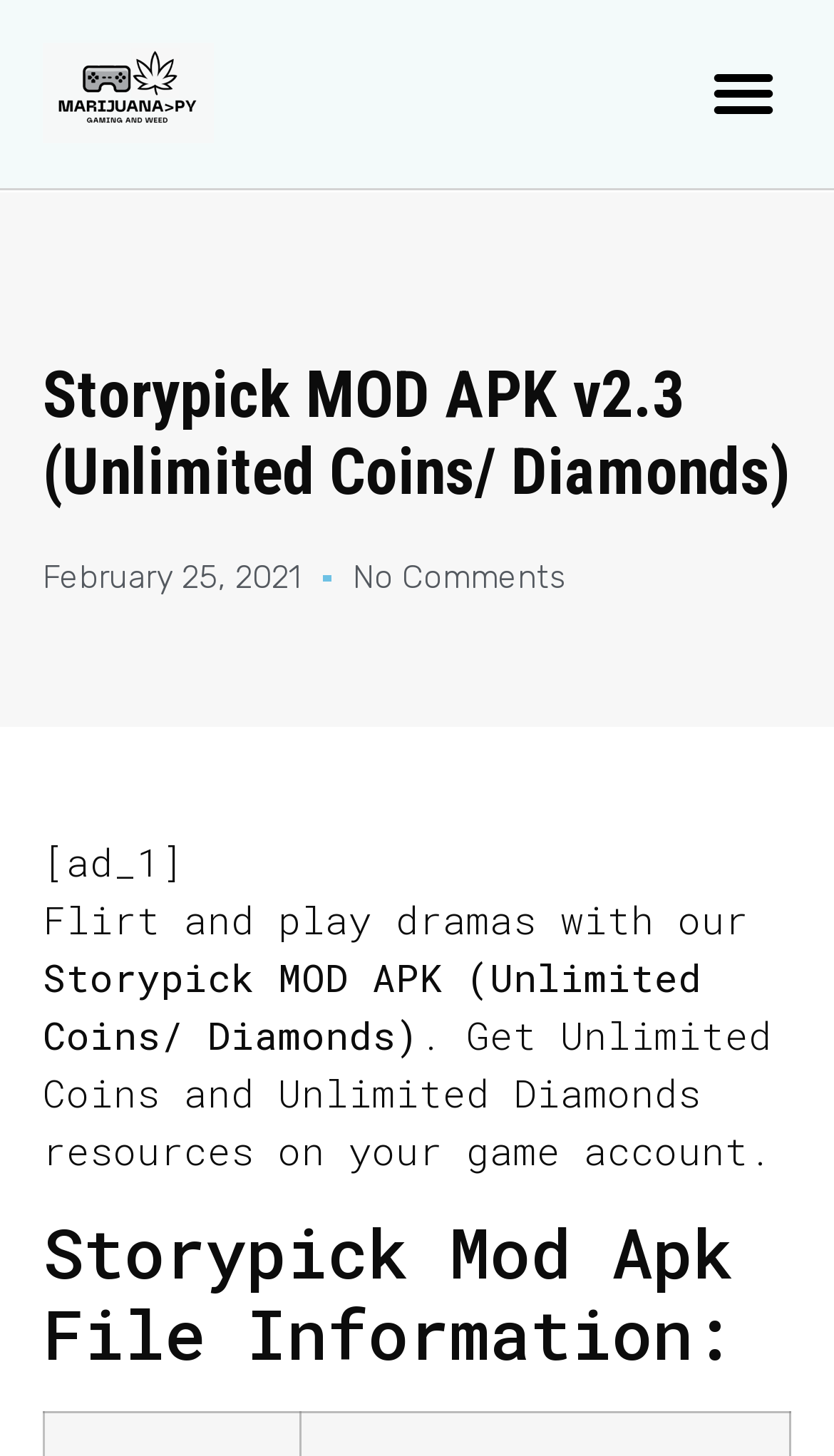Find the bounding box of the element with the following description: "alt="Image of marijuana PY logo"". The coordinates must be four float numbers between 0 and 1, formatted as [left, top, right, bottom].

[0.051, 0.029, 0.256, 0.099]